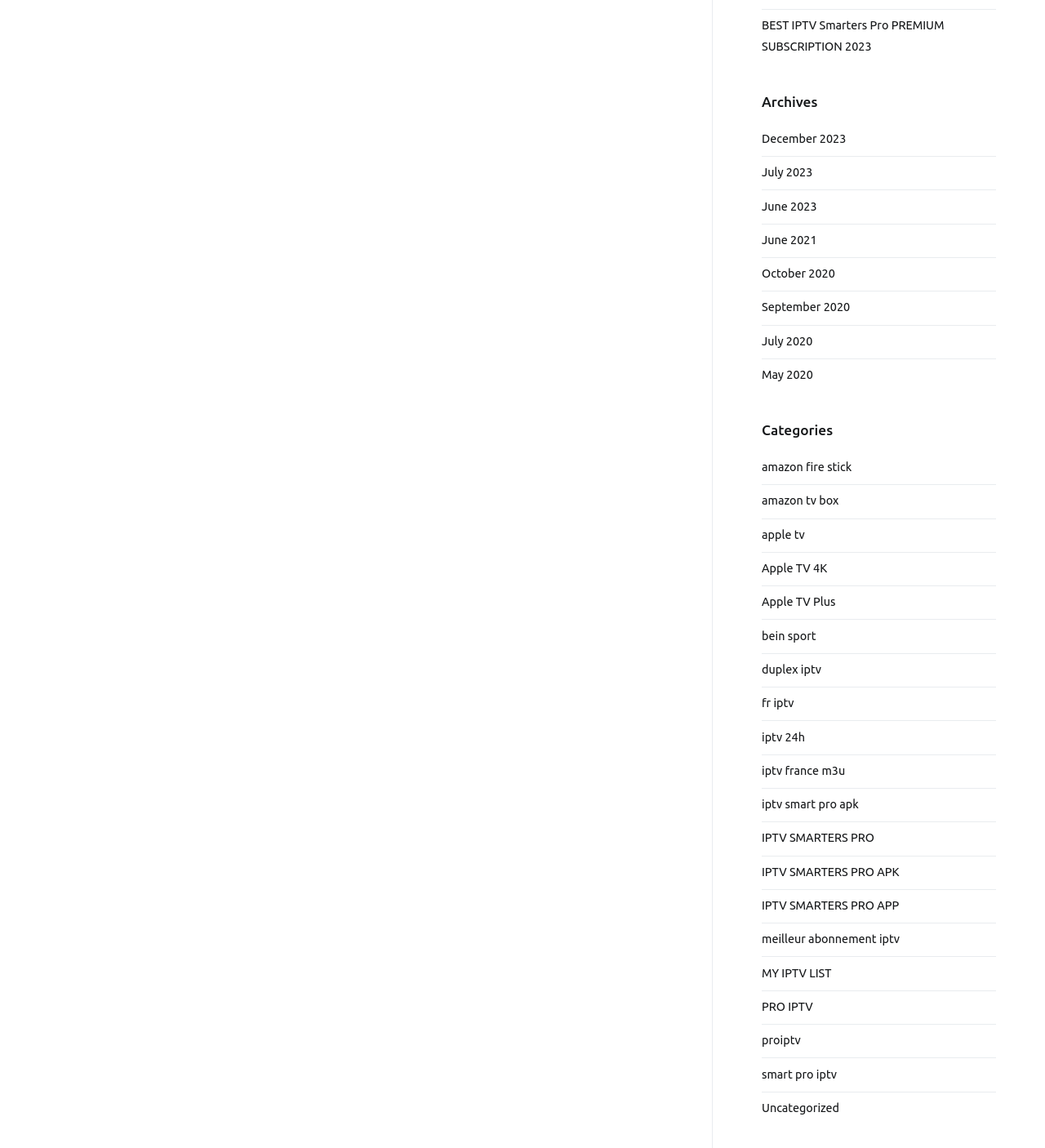Locate the bounding box coordinates of the UI element described by: "IPTV SMARTERS PRO APK". Provide the coordinates as four float numbers between 0 and 1, formatted as [left, top, right, bottom].

[0.729, 0.746, 0.861, 0.774]